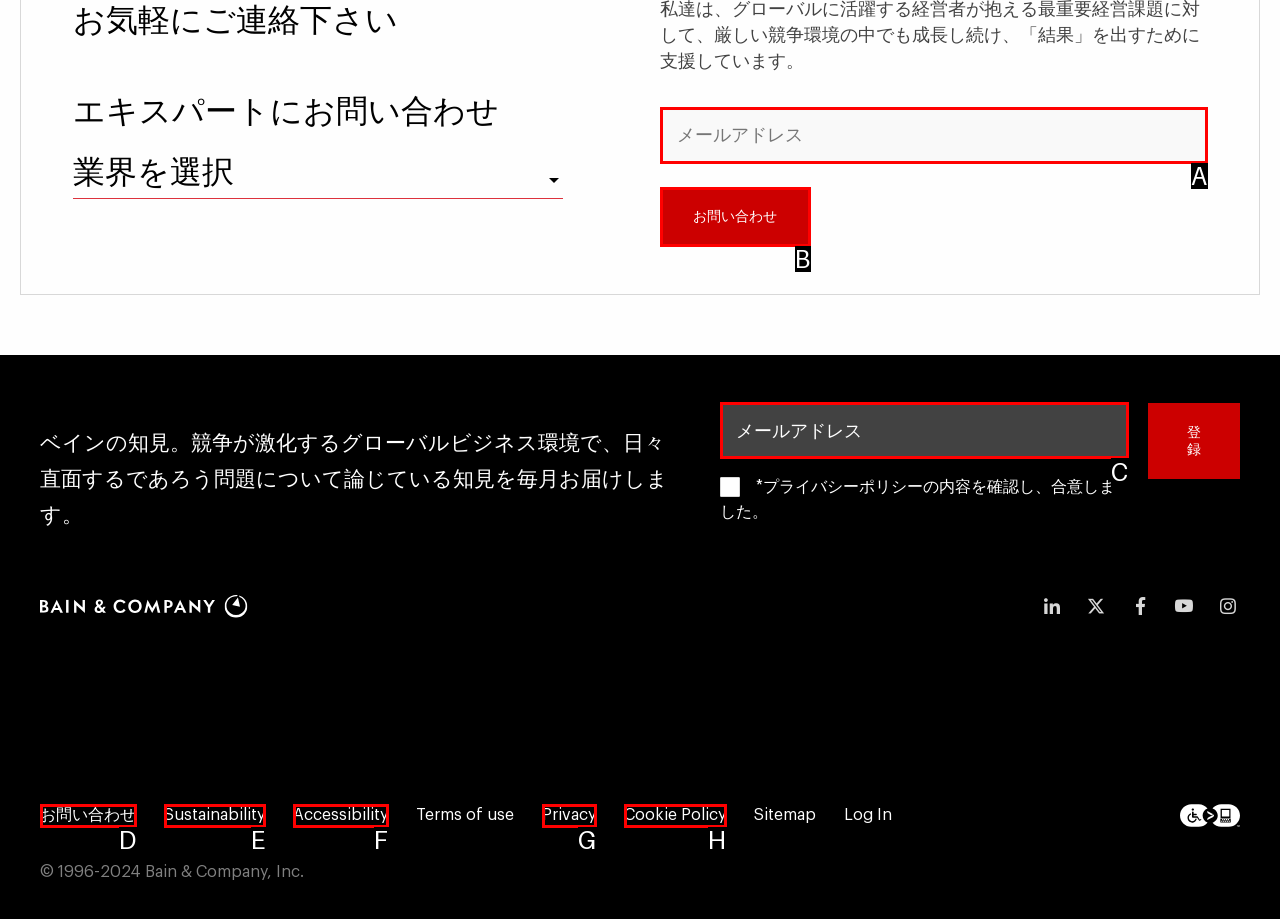Identify the correct option to click in order to accomplish the task: Click the 'お問い合わせ' button Provide your answer with the letter of the selected choice.

B